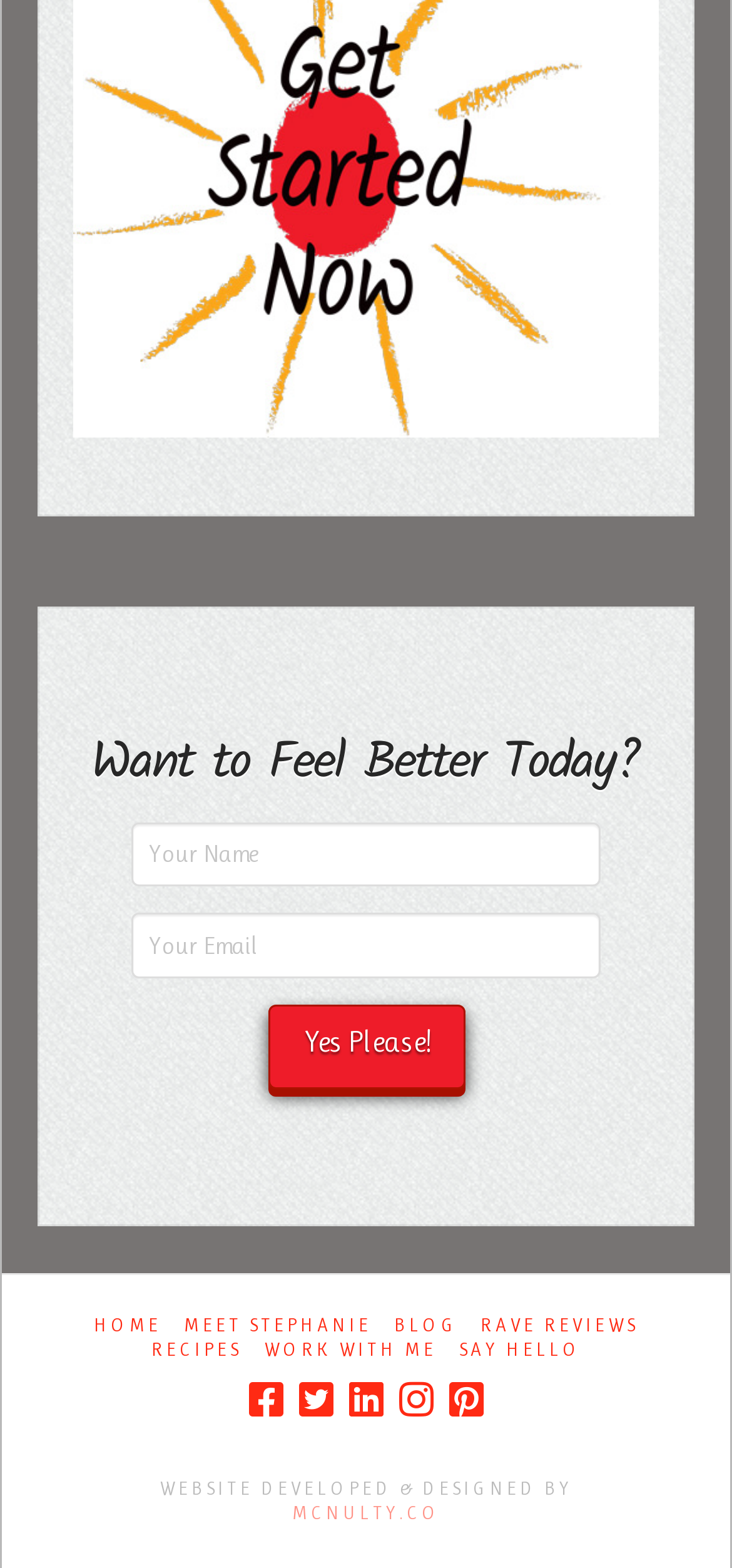Determine the bounding box coordinates for the clickable element to execute this instruction: "Go to the 'HOME' page". Provide the coordinates as four float numbers between 0 and 1, i.e., [left, top, right, bottom].

[0.128, 0.837, 0.221, 0.853]